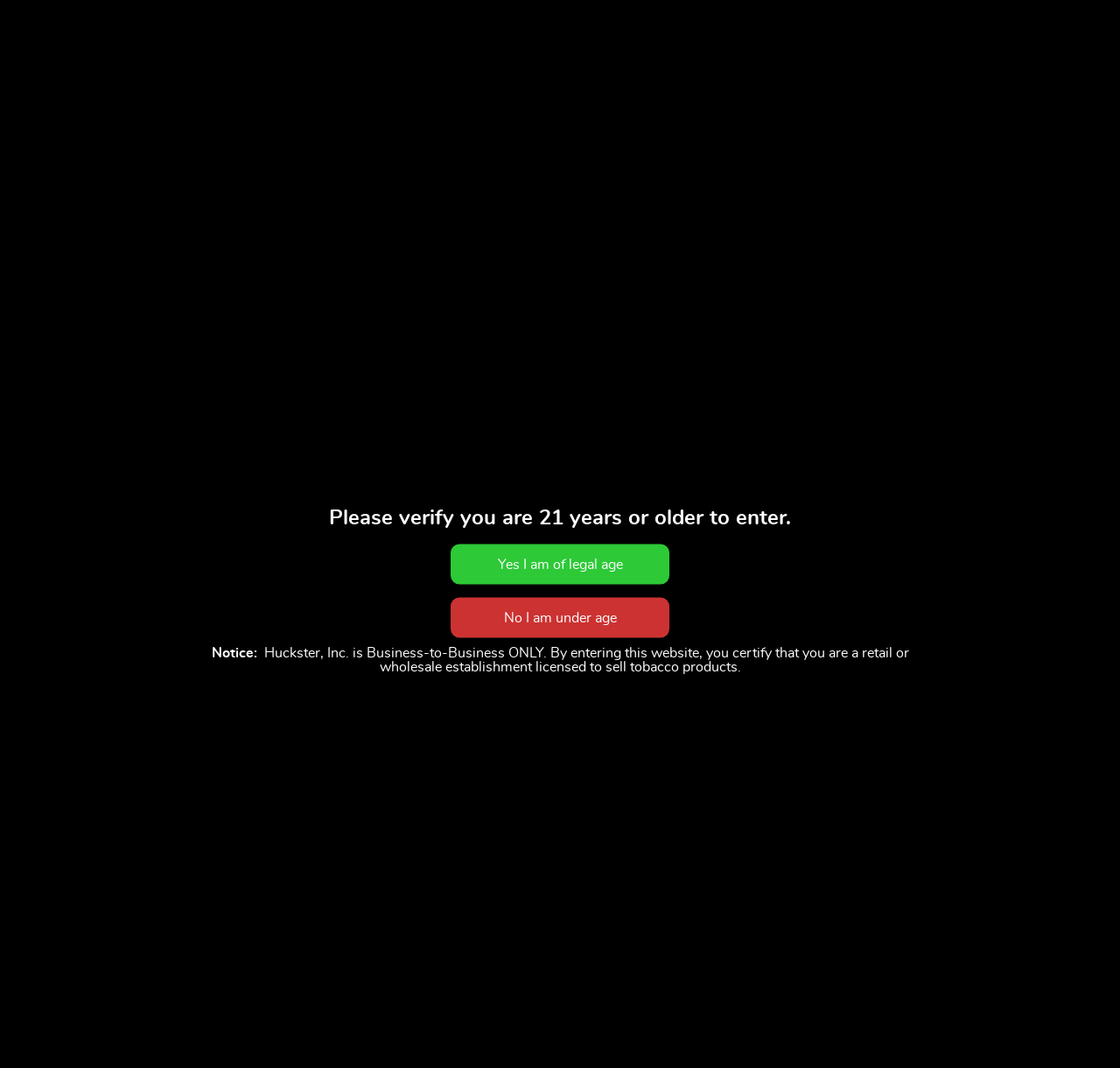Give a detailed account of the webpage's layout and content.

The webpage is a product page for GLAS Device Kits, a local wholesale distributor in Chicago, IL, and Wisconsin. At the top, there is a navigation menu and a link to "Huckster Sales & Distribution Local Wholesale Distributor". Below this, there is a warning message stating that the product contains nicotine, which is an addictive chemical.

On the left side of the page, there is a mini cart image with a quantity indicator showing "0". Below this, there is a section featuring a product image and a heading "GLAS Device Kit – Grey (4ct)". This section also includes a quantity selector, an "Add to order" button, and a brief description of the product.

To the right of the product image, there is a section highlighting the features of GLAS technology, including its patented ECO battery technology and military-grade anti-scratch PVD coating. This section also describes the benefits of using GLAS devices, such as a consistent and satisfying vaping experience.

Below this, there is a section describing the design and performance of GLAS devices and pods, emphasizing their unmatched taste and overall experience.

Further down the page, there is a tab list with a single tab, which is not selected by default. The tab panel contains a message about vape product pricing not including excise tax for certain regions.

Finally, at the bottom of the page, there is a section requiring age verification. A heading asks users to verify that they are 21 years or older to enter the site. Below this, there are two buttons: "Yes I am of legal age" and "No I am under age". A notice below this section states that Huckster, Inc. is a business-to-business only website, and by entering, users certify that they are a retail or wholesale establishment licensed to sell tobacco products.